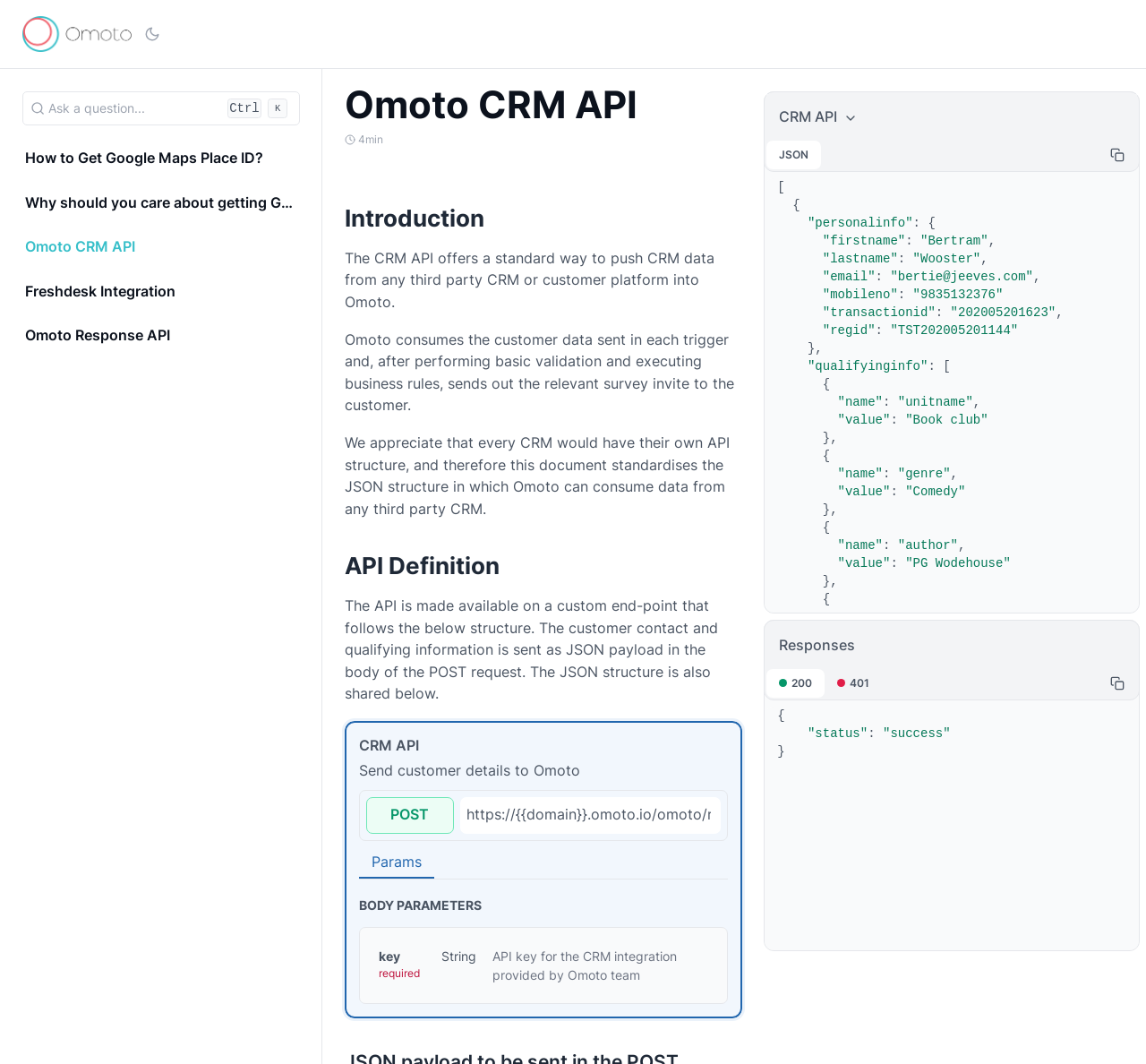Locate and generate the text content of the webpage's heading.

Omoto CRM API